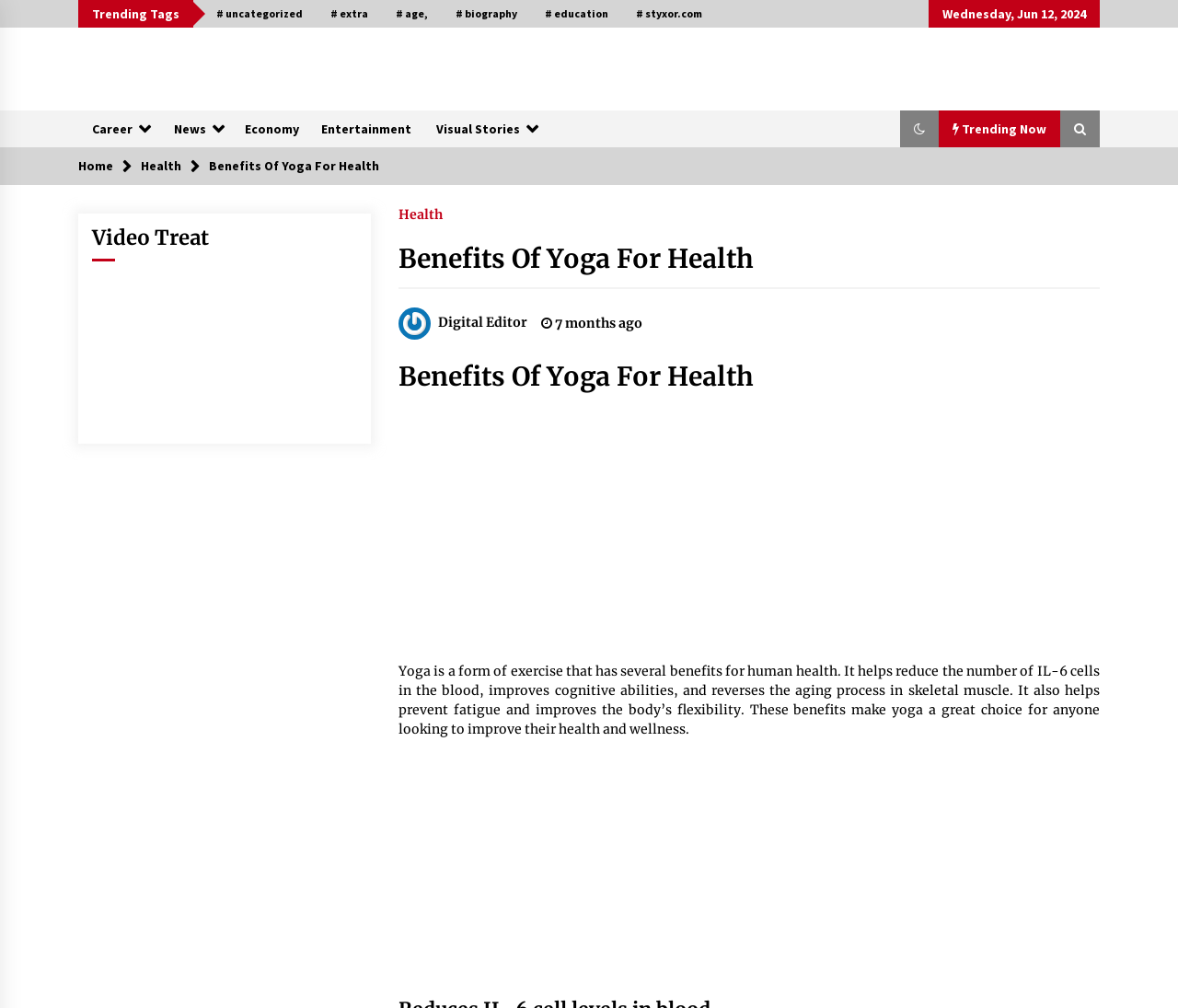Refer to the image and provide an in-depth answer to the question: 
What is the category of the article 'Benefits Of Yoga For Health'?

The category is obtained from the breadcrumbs navigation element, where 'Health' is the parent category of the article 'Benefits Of Yoga For Health'.